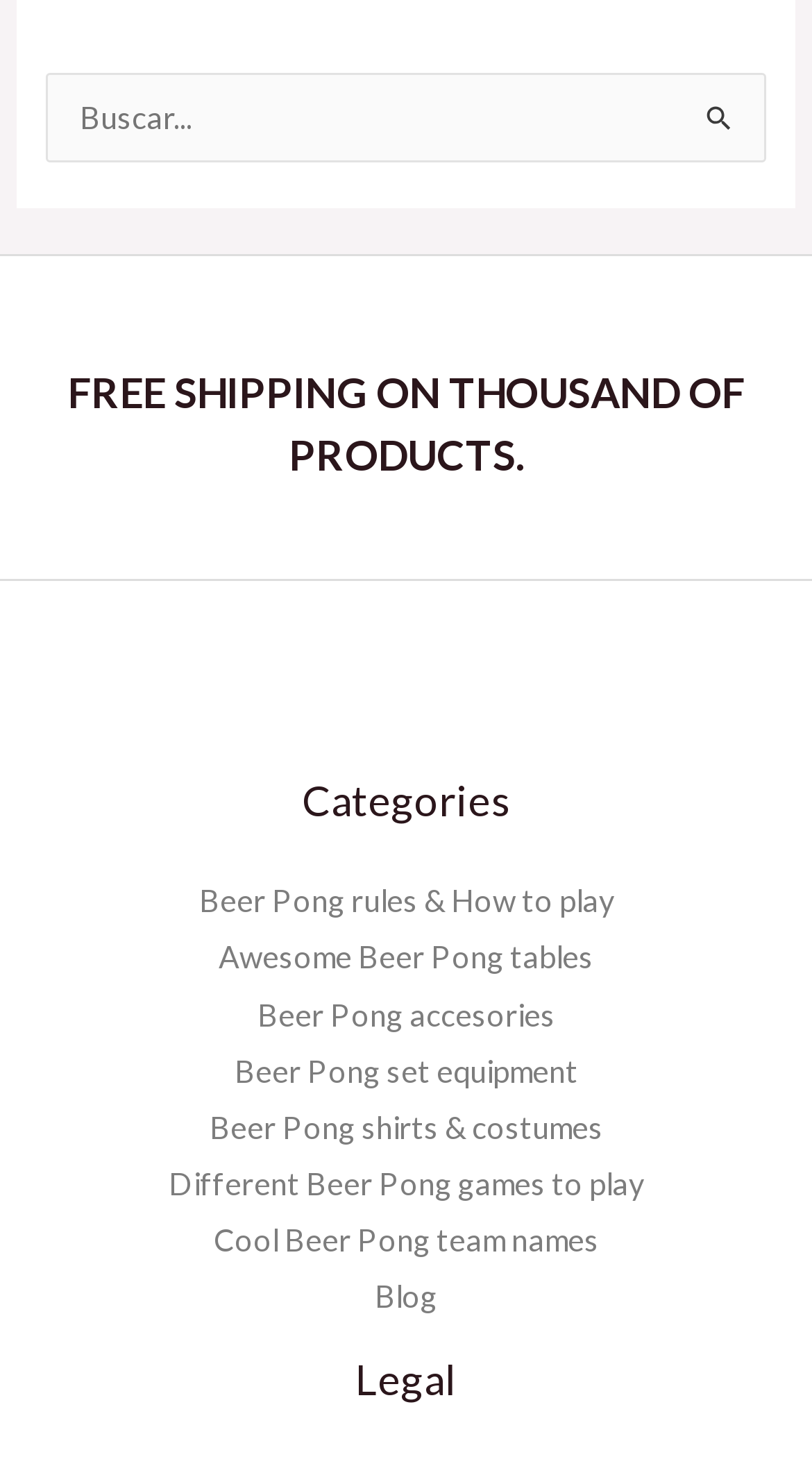Determine the bounding box for the HTML element described here: "Beer Pong accesories". The coordinates should be given as [left, top, right, bottom] with each number being a float between 0 and 1.

[0.317, 0.68, 0.683, 0.704]